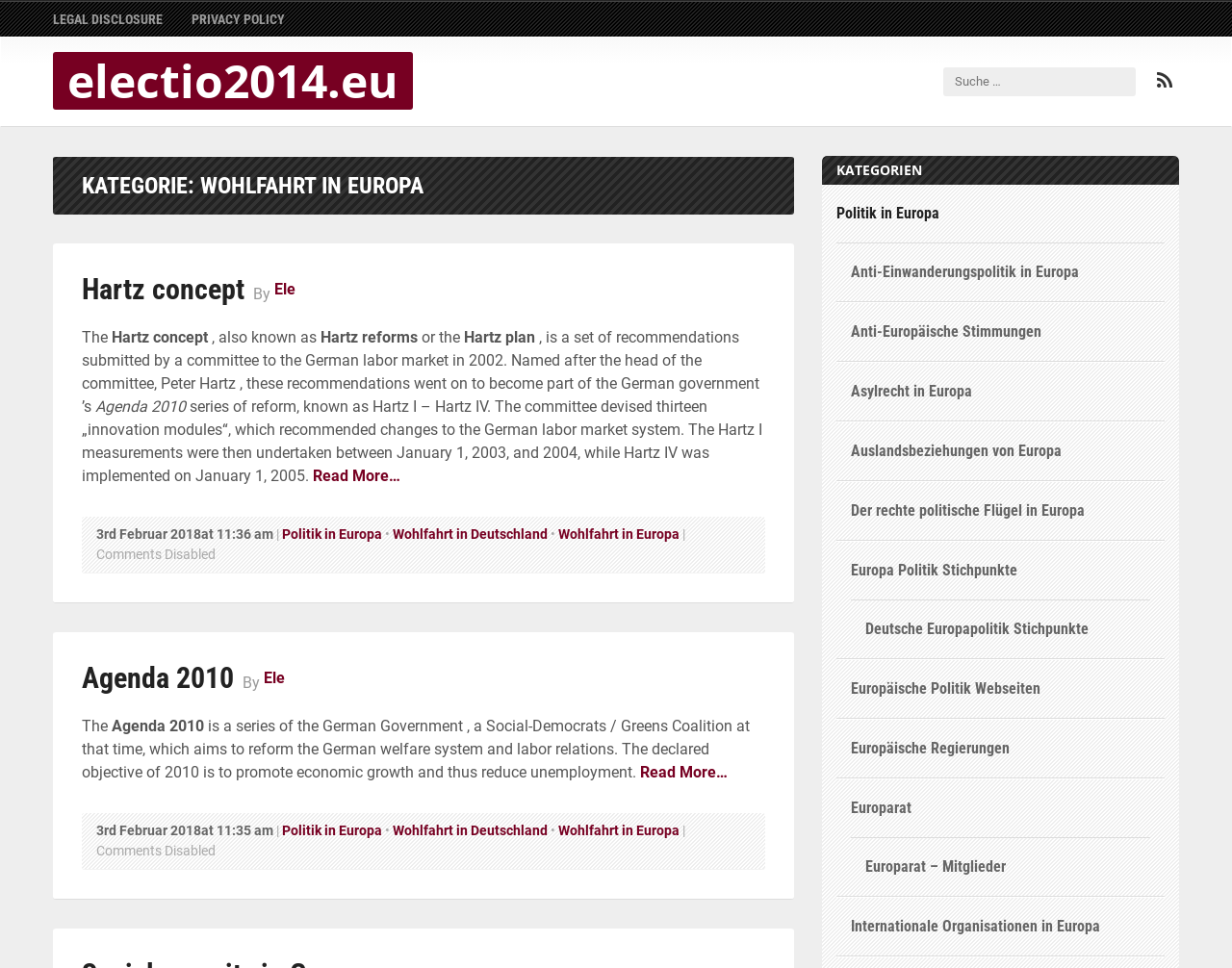For the element described, predict the bounding box coordinates as (top-left x, top-left y, bottom-right x, bottom-right y). All values should be between 0 and 1. Element description: Wohlfahrt in Europa

[0.453, 0.85, 0.552, 0.866]